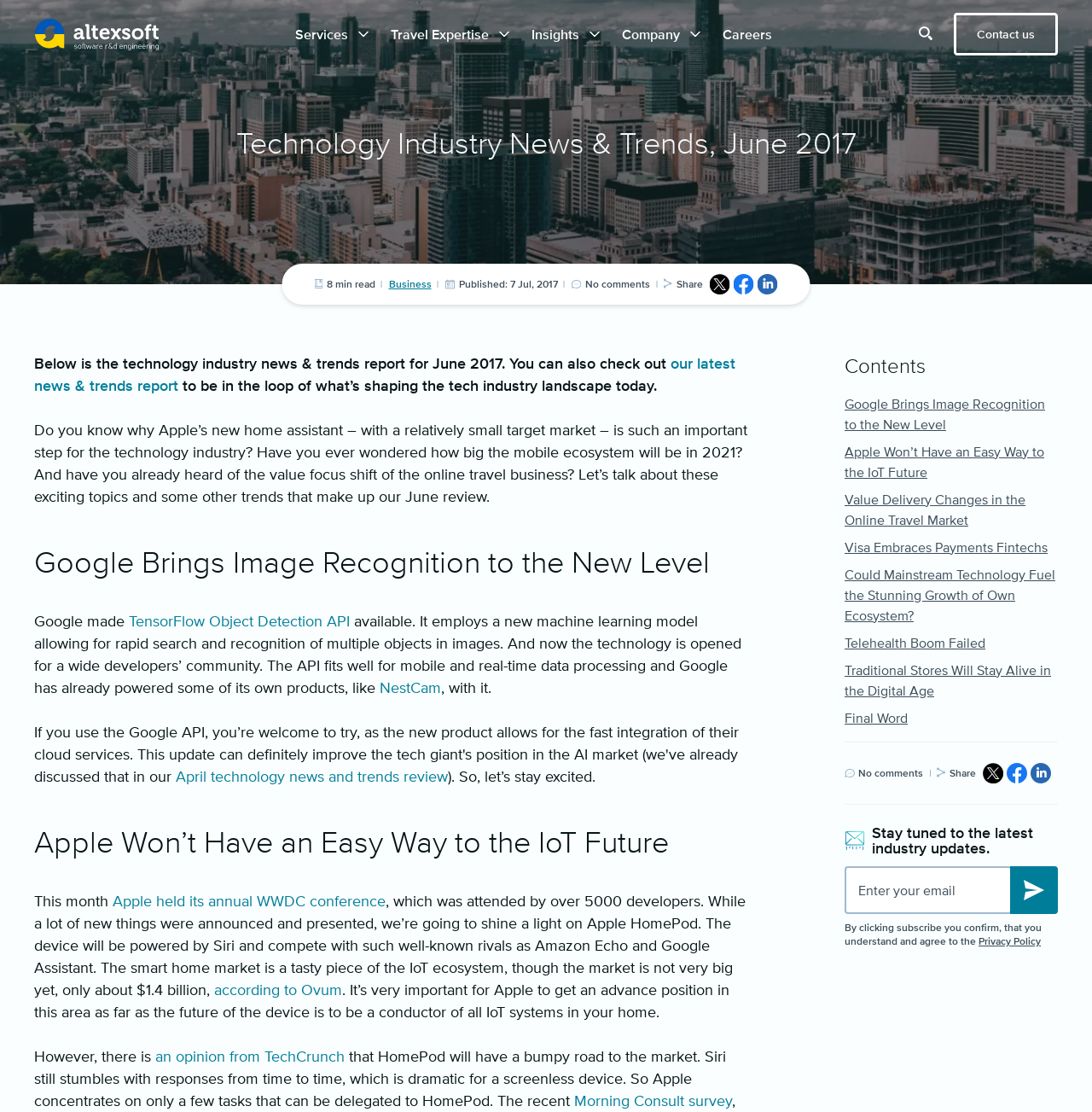Extract the bounding box coordinates for the UI element described as: "NestCam".

[0.348, 0.61, 0.404, 0.626]